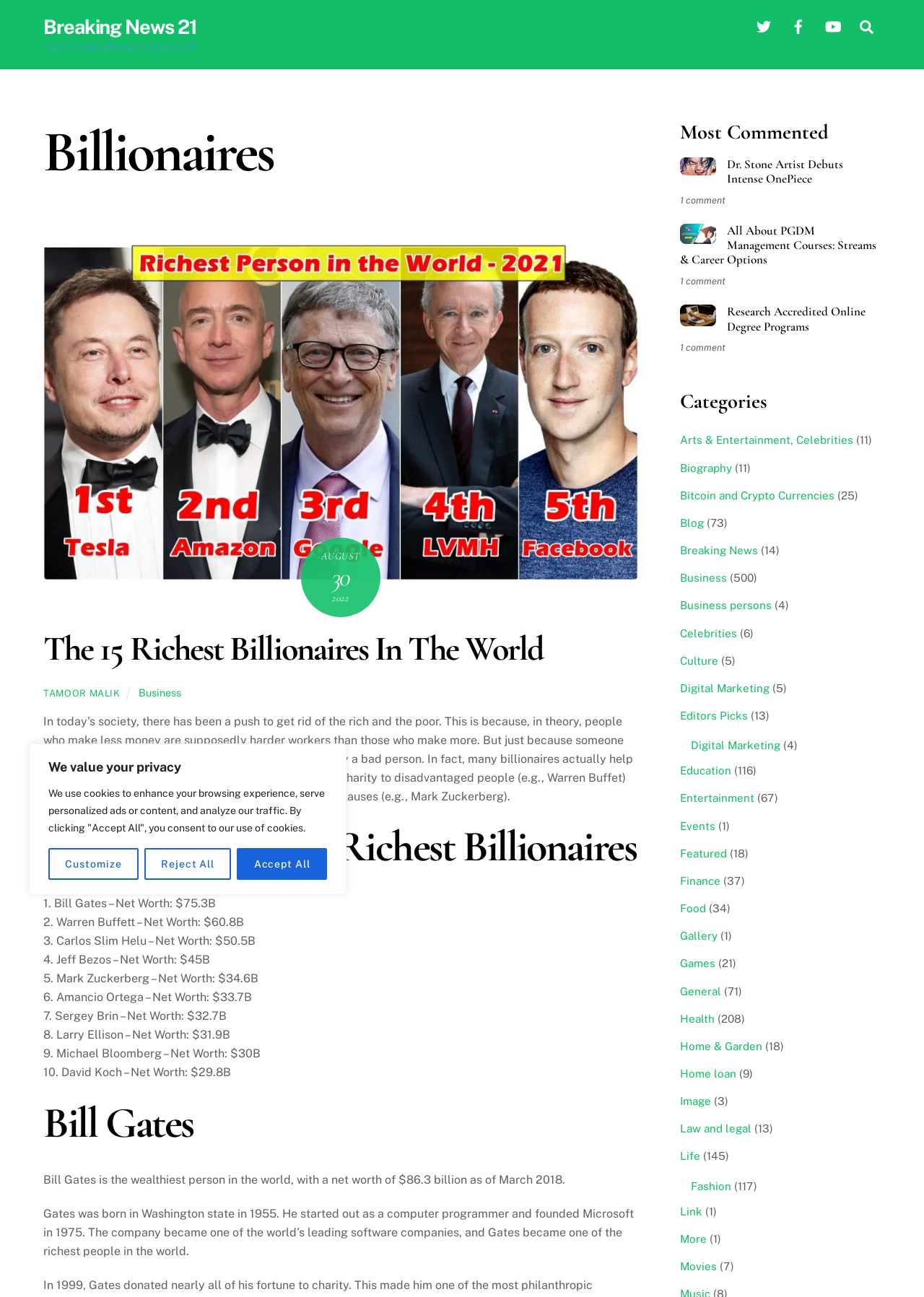From the webpage screenshot, predict the bounding box of the UI element that matches this description: "Breaking News".

[0.736, 0.42, 0.82, 0.429]